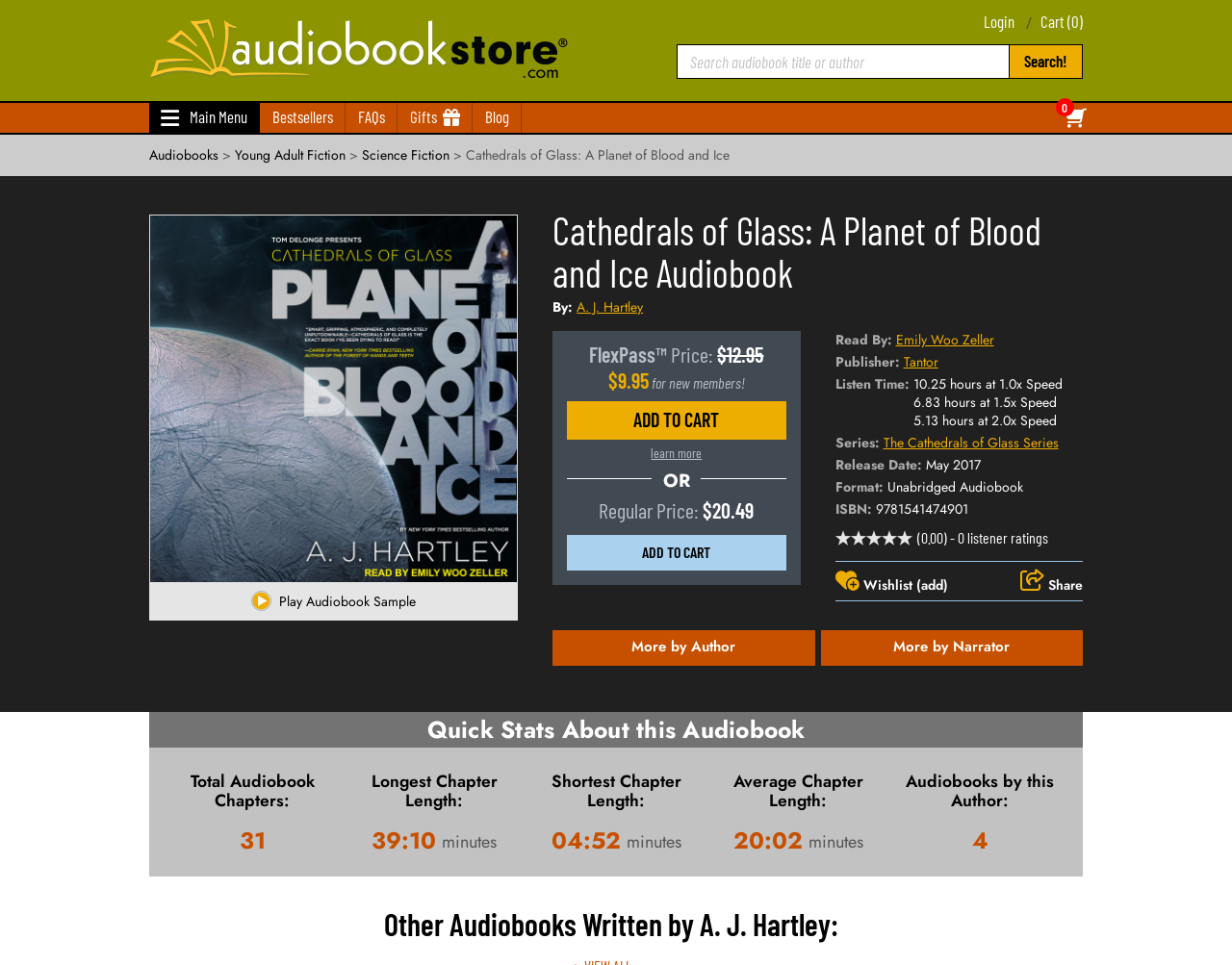What is the publisher of the audiobook?
Based on the image, provide a one-word or brief-phrase response.

Tantor